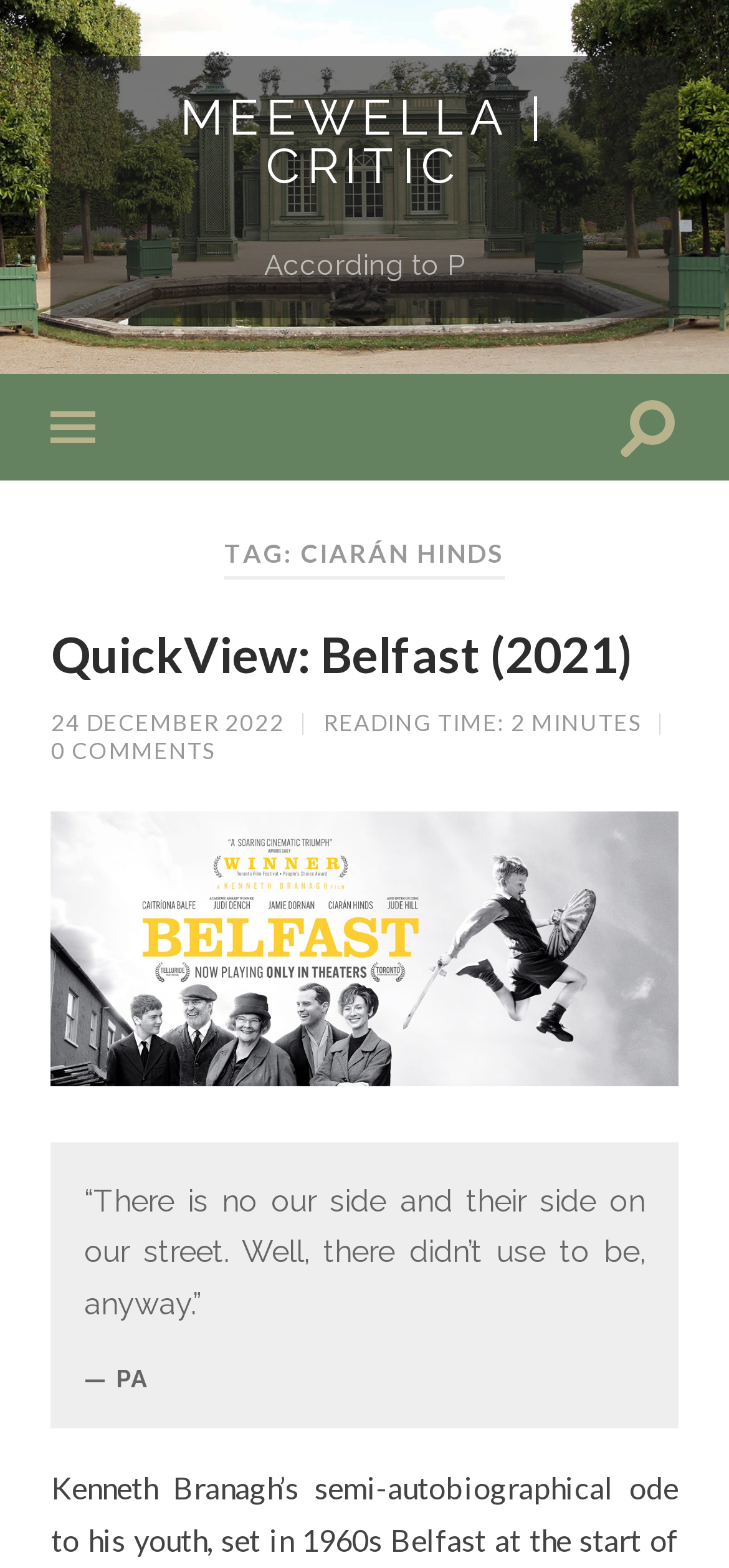Provide an in-depth caption for the webpage.

The webpage appears to be a blog post or article about the movie "Belfast" (2021) directed by Kenneth Branagh. At the top, there is a heading "MEEWELLA | CRITIC" with a link to the same text, followed by another heading "According to P". 

Below these headings, there is a section with a tag "CIARÁN HINDS" and a heading "QuickView: Belfast (2021)" with a link to the same text. The publication date "24 DECEMBER 2022" is displayed next to a vertical line separator, followed by the text "READING TIME:" and the duration "MINUTES". 

On the same line, there is a link to "0 COMMENTS". Below this section, there is a figure or image, and a link to it. 

The main content of the article starts with a blockquote containing a quote from the movie "“There is no our side and their side on our street. Well, there didn’t use to be, anyway.”" attributed to "PA". 

The article continues with a paragraph of text describing the movie as "Kenneth Branagh’s semi-autobiographical ode to his youth, set in 1960s Belfast at the start of".